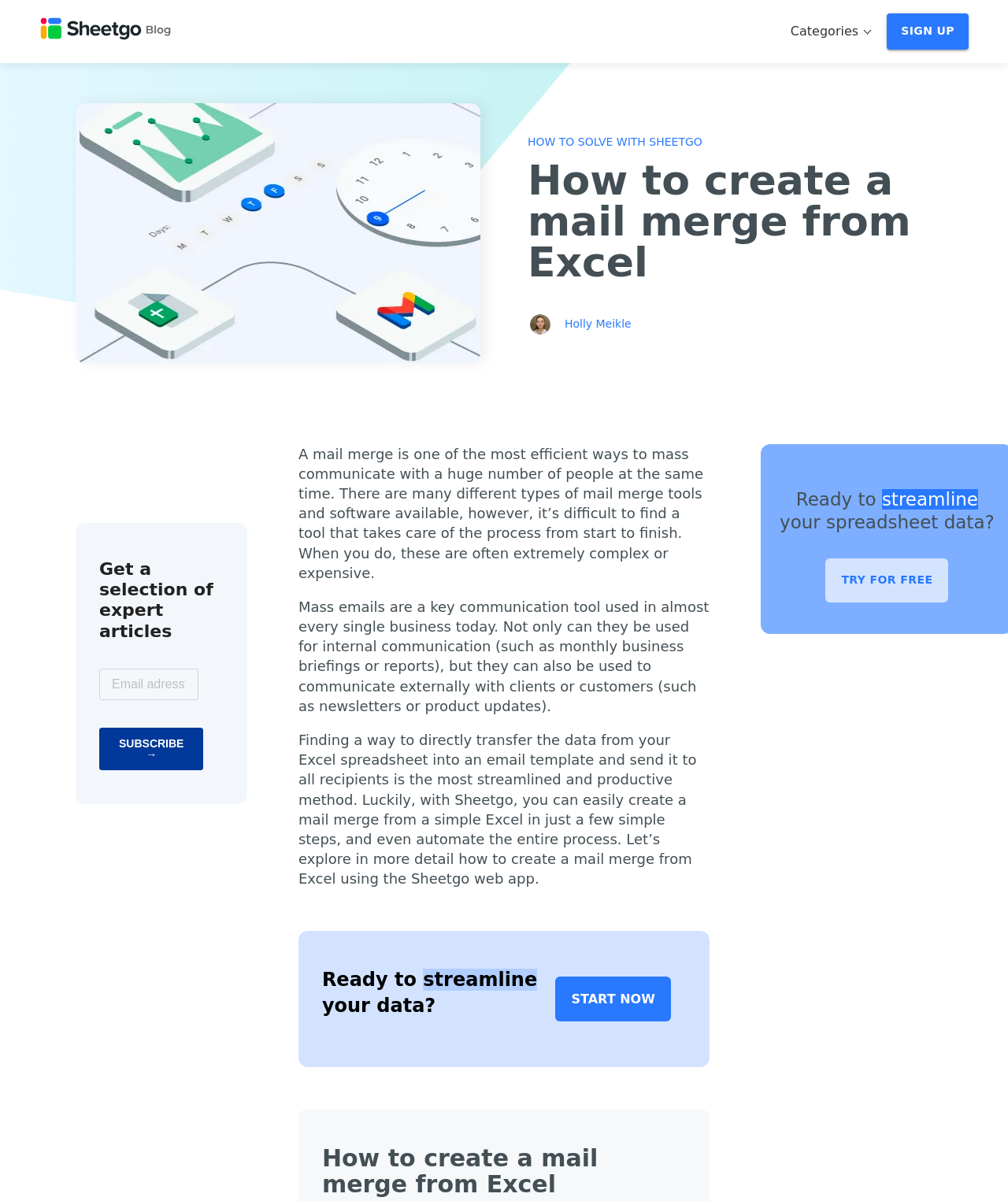Give a concise answer of one word or phrase to the question: 
What is the main topic of this webpage?

Mail merge from Excel